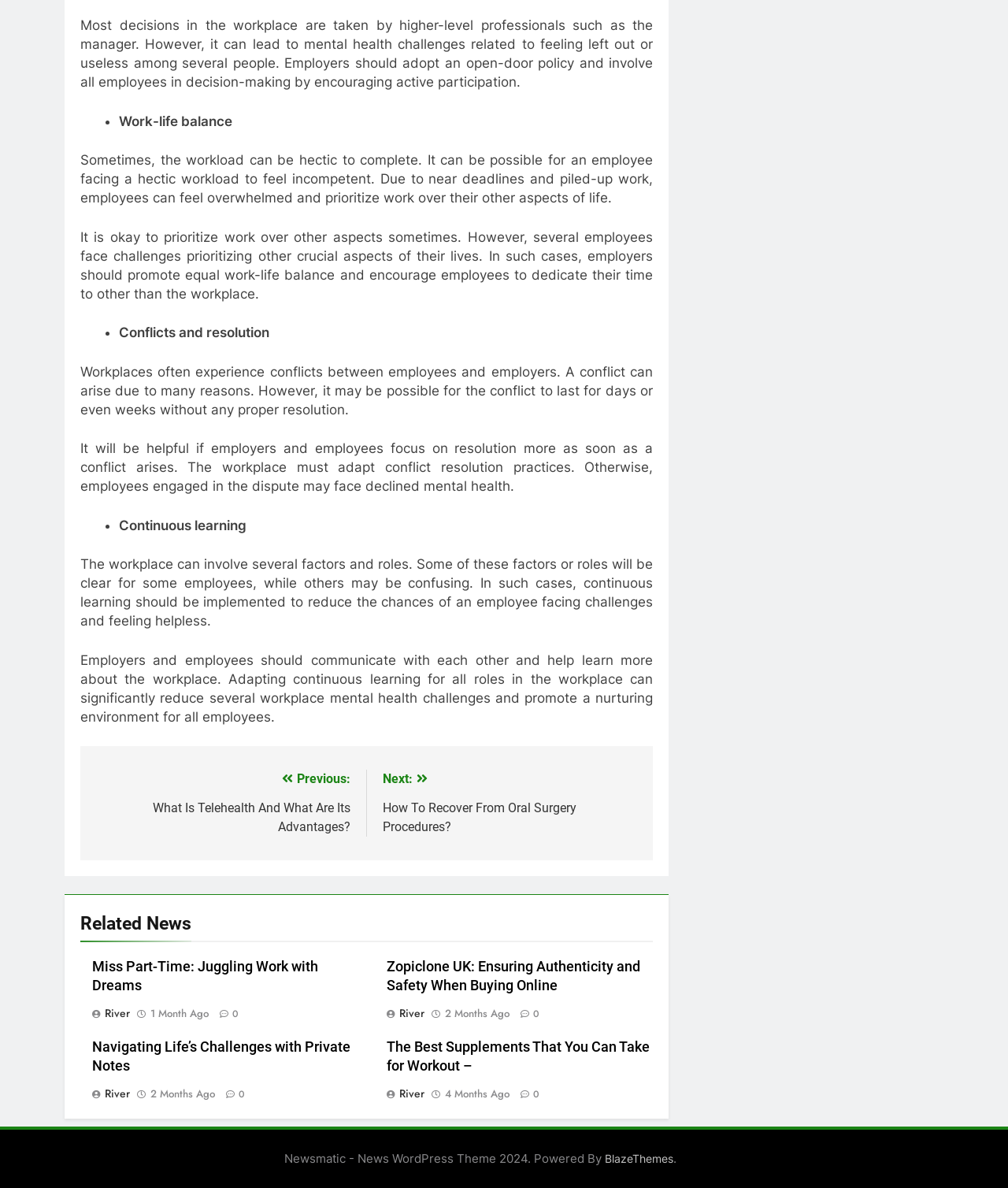Please answer the following question using a single word or phrase: 
What is the theme of the website?

News WordPress Theme